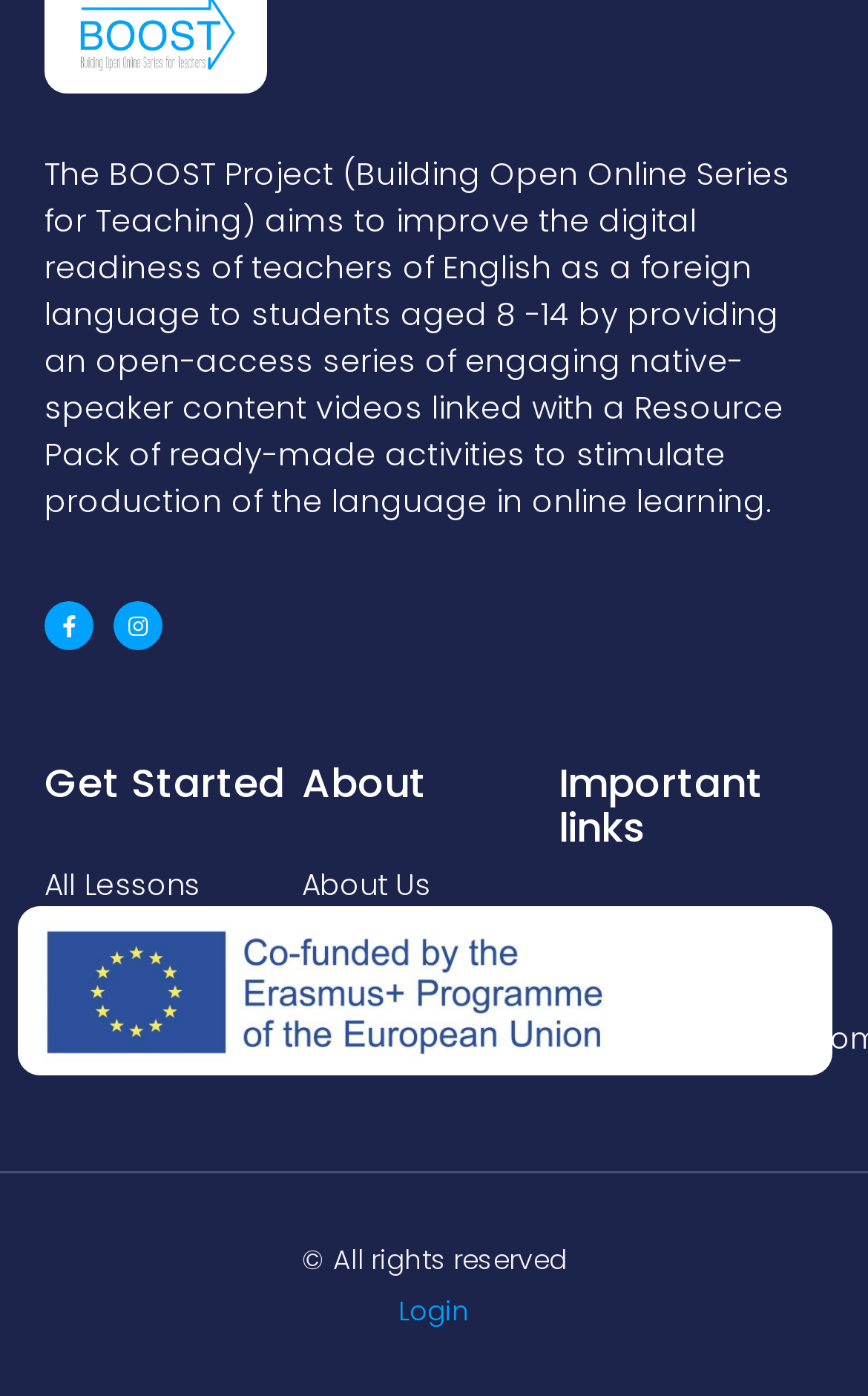From the webpage screenshot, predict the bounding box of the UI element that matches this description: "atlanticlanguage.com".

[0.644, 0.729, 0.94, 0.76]